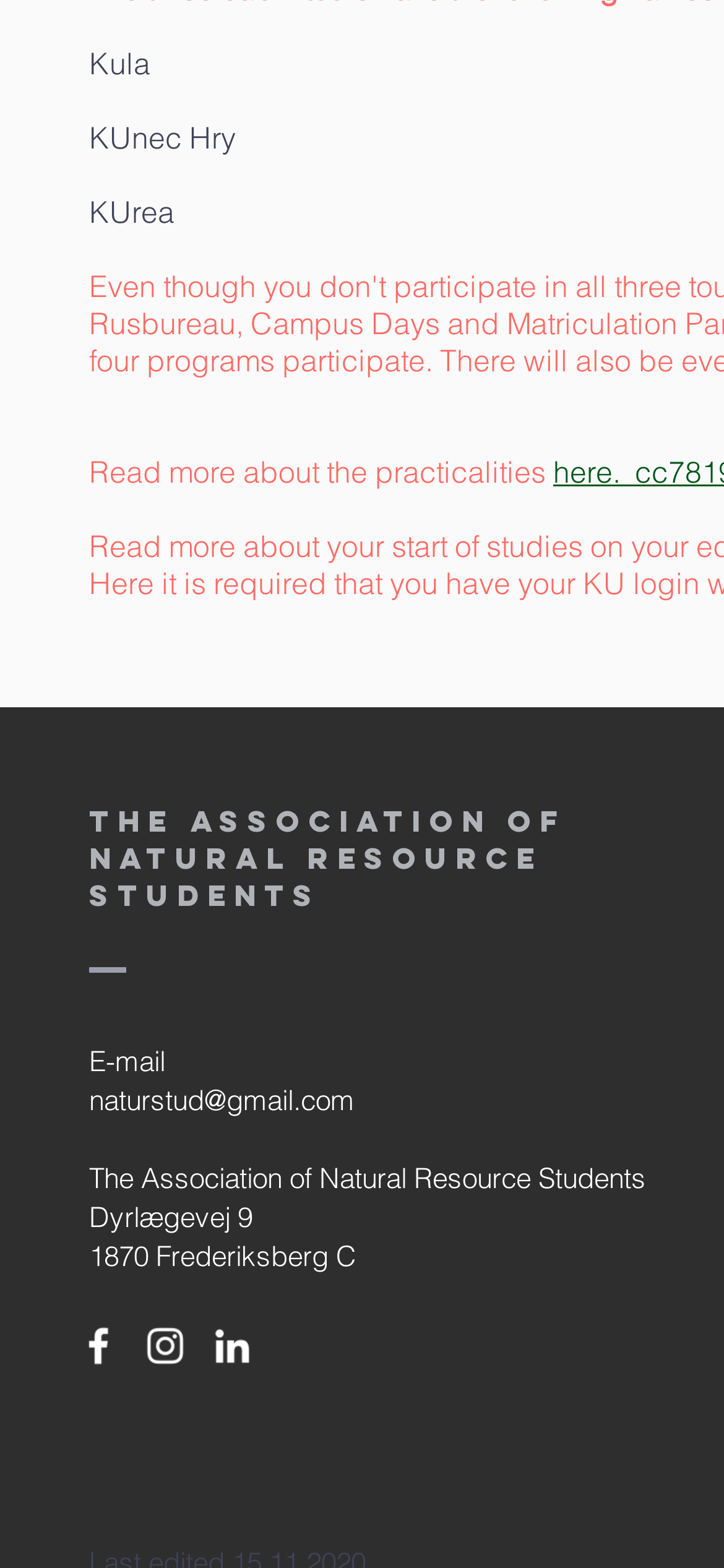What is the email address of the association?
Refer to the image and give a detailed response to the question.

I found the answer by looking at the link element that says 'naturstud@gmail.com' which is next to the static text element that says 'E-mail'.